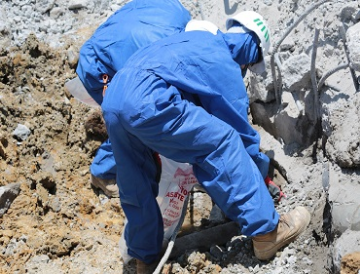Describe all the important aspects and features visible in the image.

The image showcases two workers in blue protective suits engaged in a construction or demolition activity. They are bent over, focused on their tasks, which appear to involve working with machinery or tools amidst a site that is characterized by exposed soil and debris. The workers are equipped with hard hats, emphasizing safety in their operations. This scene likely depicts a phase of a larger project involving significant site alteration, such as on-site concrete crushing or groundwork associated with earthworks. The visible environment suggests a site where extensive efforts are being made to manage materials for recovery and recycling, reflecting a commitment to sustainability and safe working practices in the construction industry.